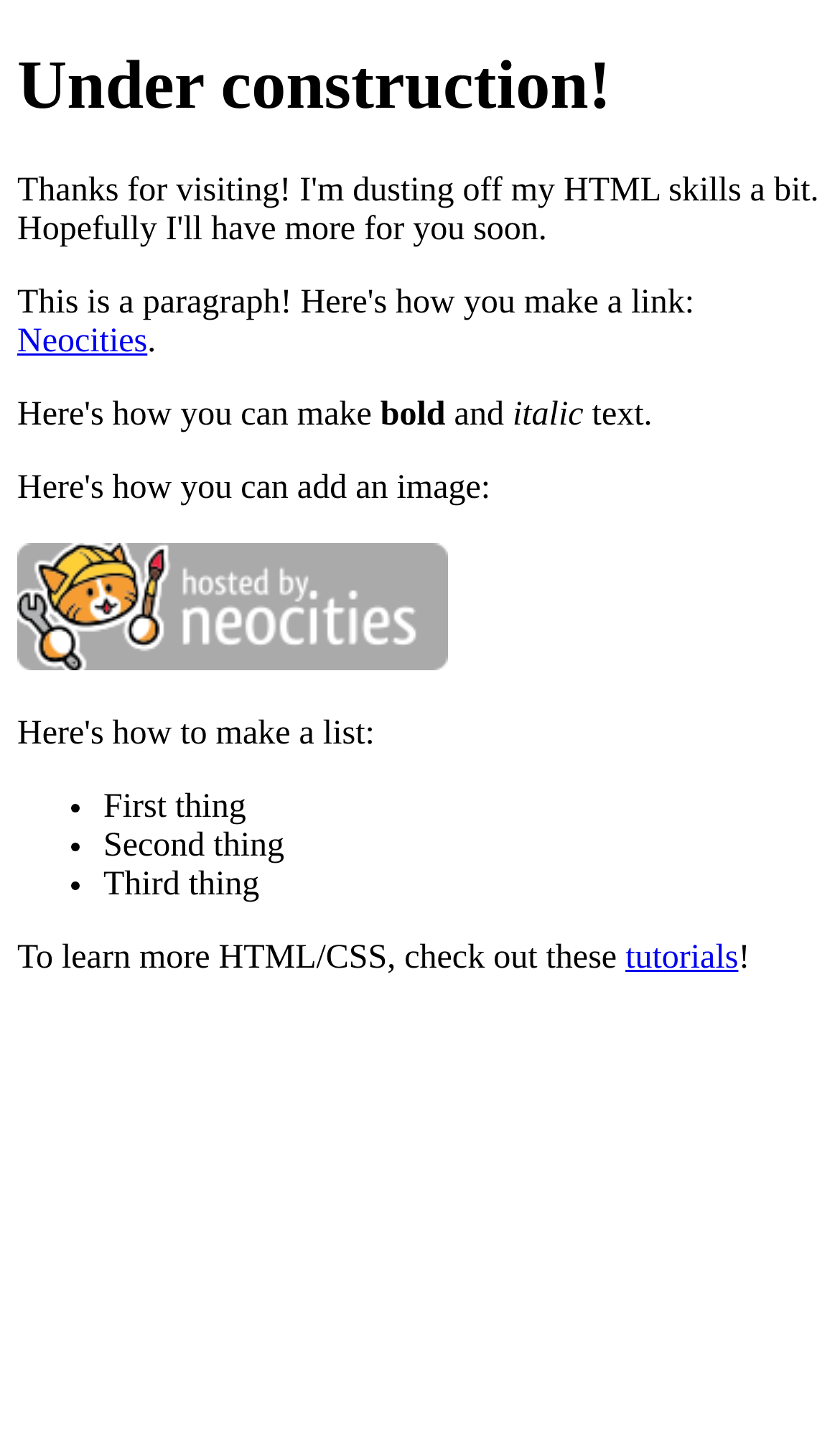Generate a thorough caption that explains the contents of the webpage.

The webpage is titled "The web site of slorp" and appears to be under construction, as indicated by a prominent heading at the top. Below the heading, there is a link to "Neocities" followed by a period. 

In the middle of the page, there is a section showcasing font styles, with the text "bold", "and", "italic", and "text." displayed in their respective styles. 

To the left of the font styles section, there is an image that takes up about half of the page's width. 

Below the image, there is an unordered list with three items: "First thing", "Second thing", and "Third thing", each preceded by a bullet point. 

At the bottom of the page, there is a paragraph of text that reads "To learn more HTML/CSS, check out these tutorials!" with the word "tutorials" being a clickable link. The sentence ends with an exclamation mark.